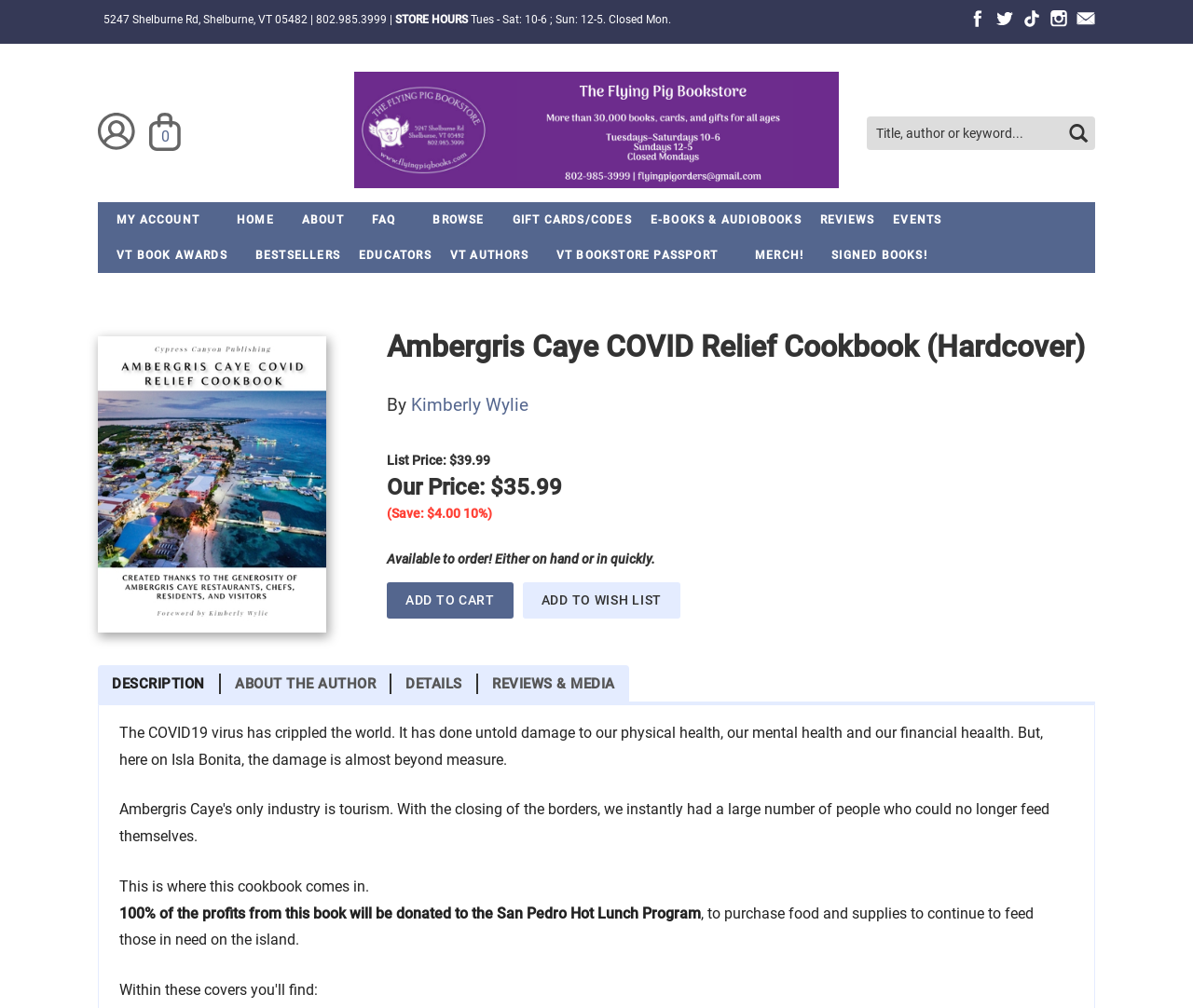What is the purpose of the Ambergris Caye COVID Relief Cookbook?
Using the picture, provide a one-word or short phrase answer.

To raise funds for the San Pedro Hot Lunch Program